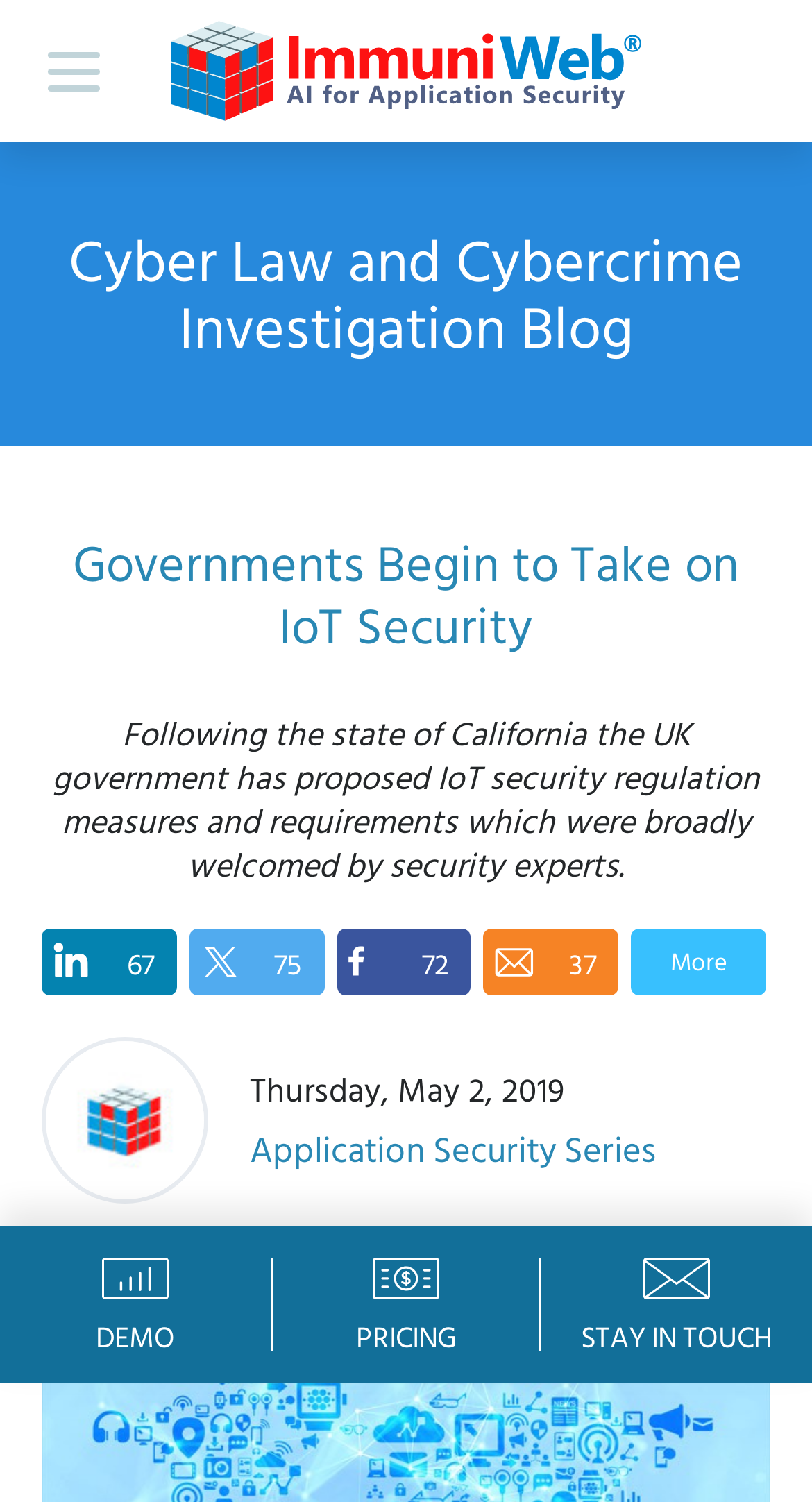Please determine the bounding box coordinates of the section I need to click to accomplish this instruction: "Click on the ImmuniWeb link".

[0.174, 0.0, 0.826, 0.094]